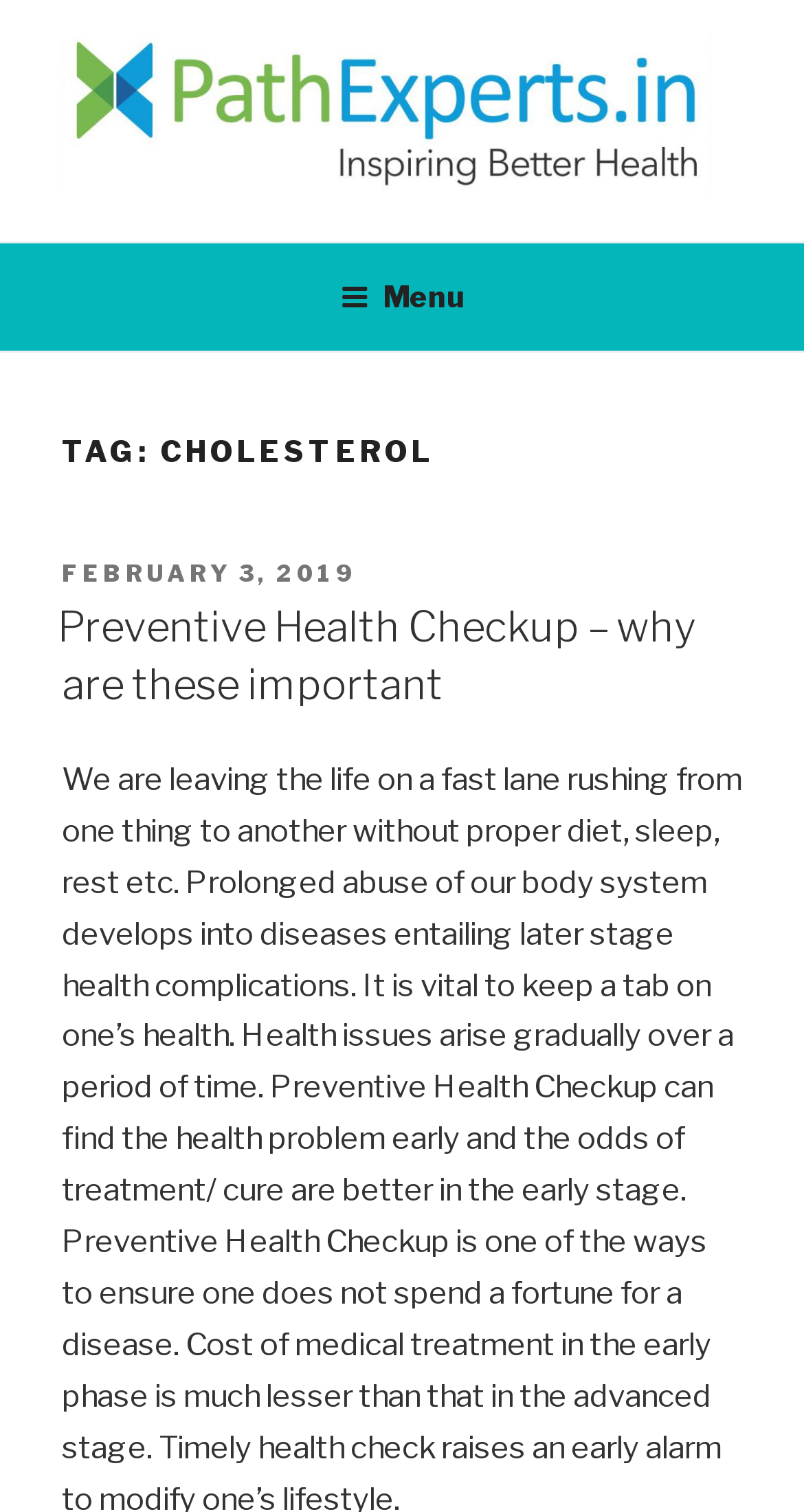What is the tag of the current blog post?
Using the image, give a concise answer in the form of a single word or short phrase.

Cholesterol